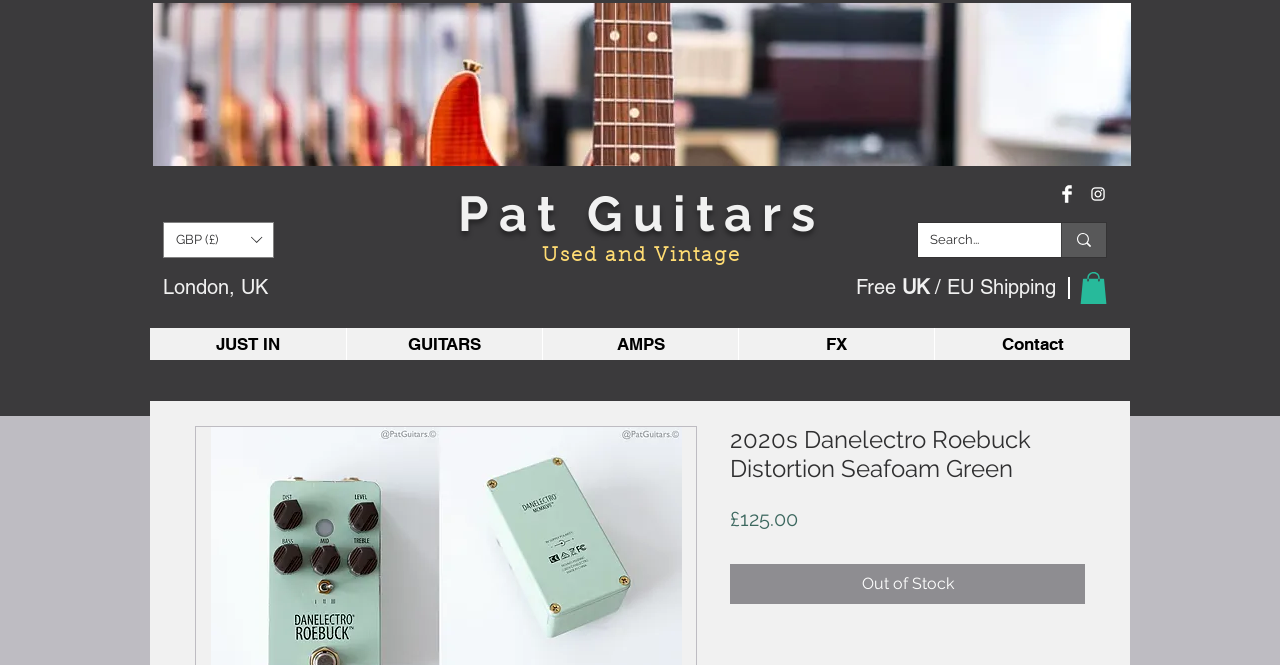Show the bounding box coordinates for the element that needs to be clicked to execute the following instruction: "Search for a product". Provide the coordinates in the form of four float numbers between 0 and 1, i.e., [left, top, right, bottom].

[0.727, 0.335, 0.796, 0.387]